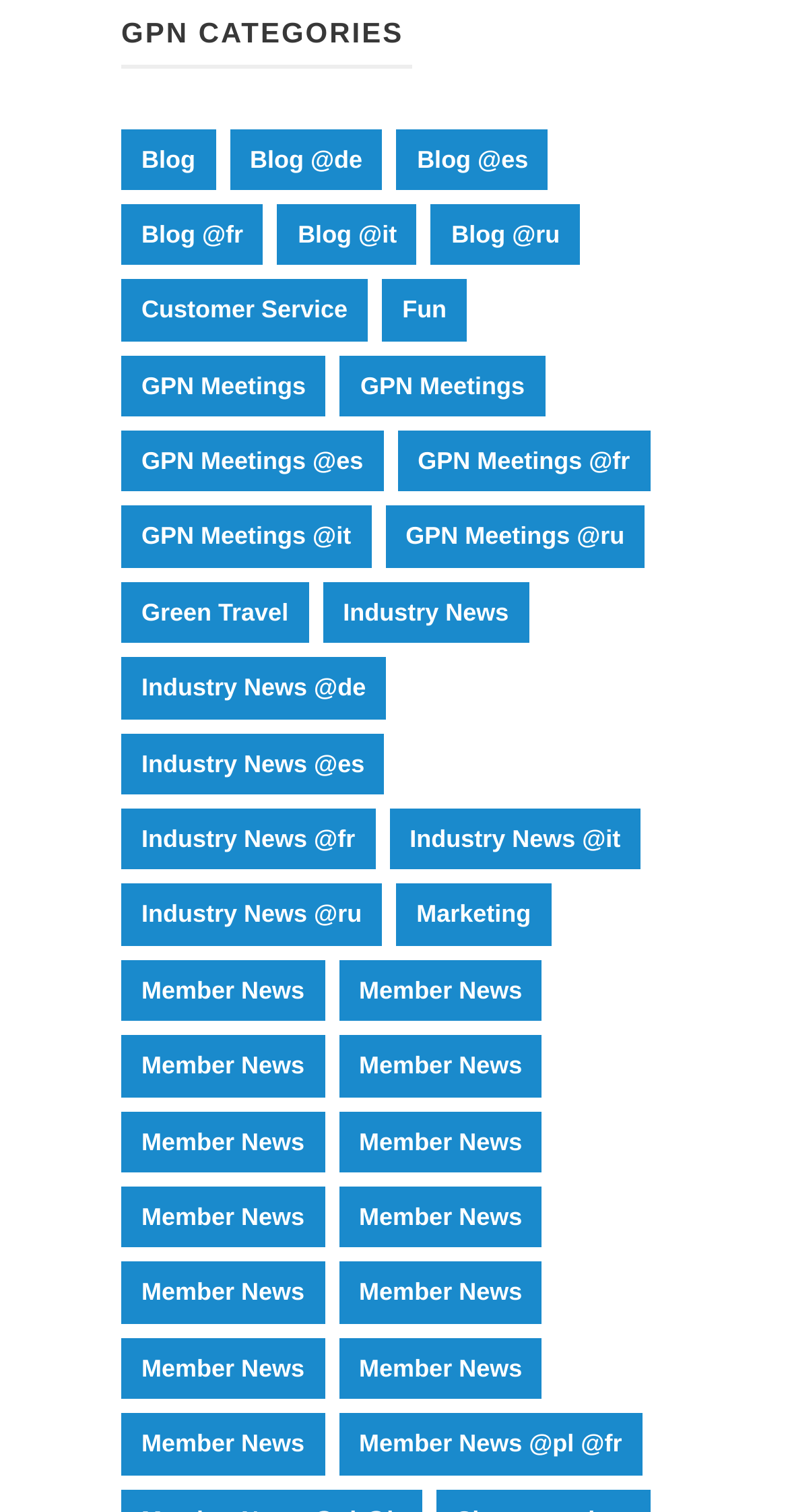Give the bounding box coordinates for the element described by: "Member News".

[0.154, 0.885, 0.412, 0.925]